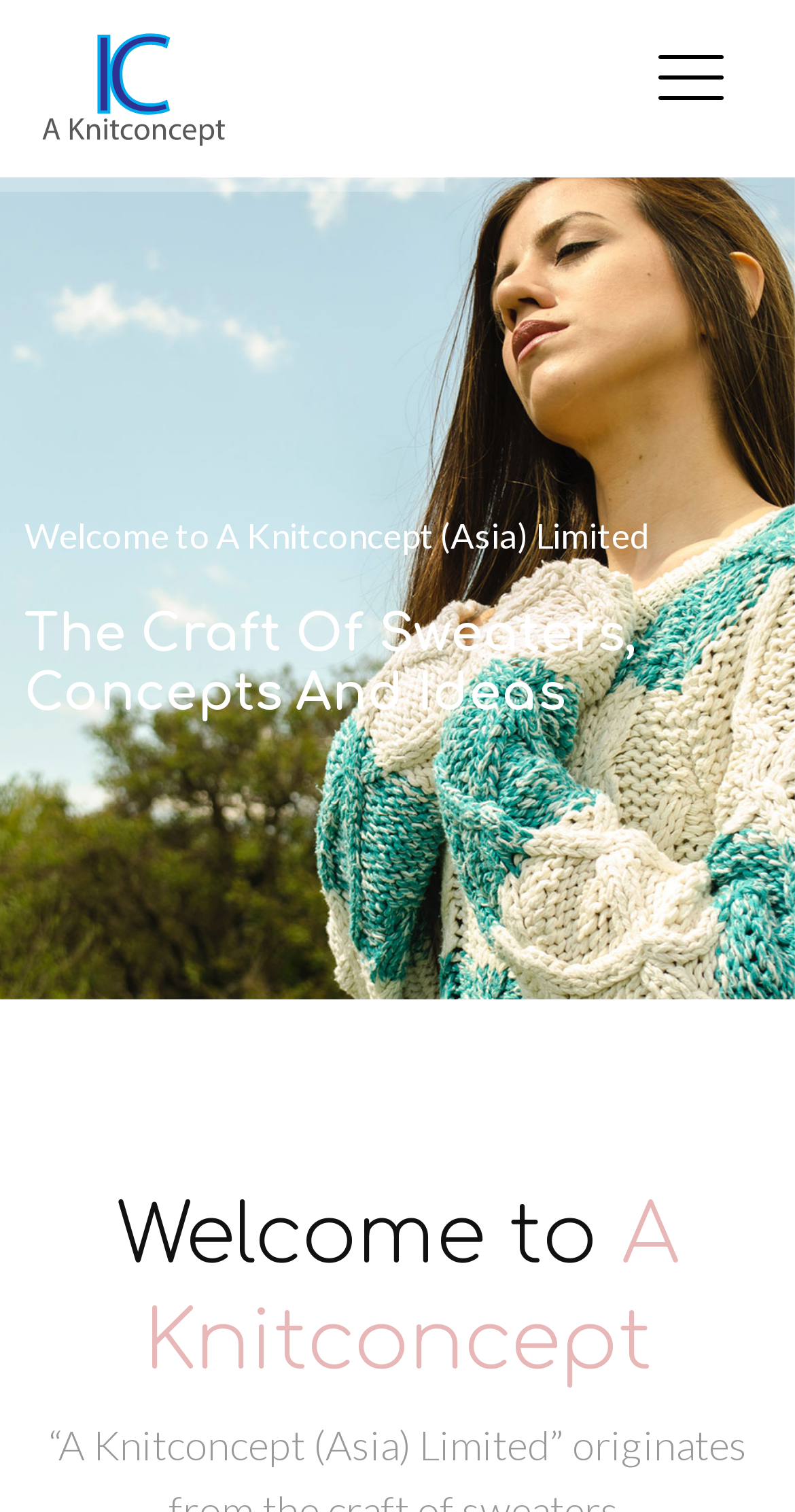From the screenshot, find the bounding box of the UI element matching this description: "aria-label="Toggle navigation"". Supply the bounding box coordinates in the form [left, top, right, bottom], each a float between 0 and 1.

[0.844, 0.011, 0.921, 0.051]